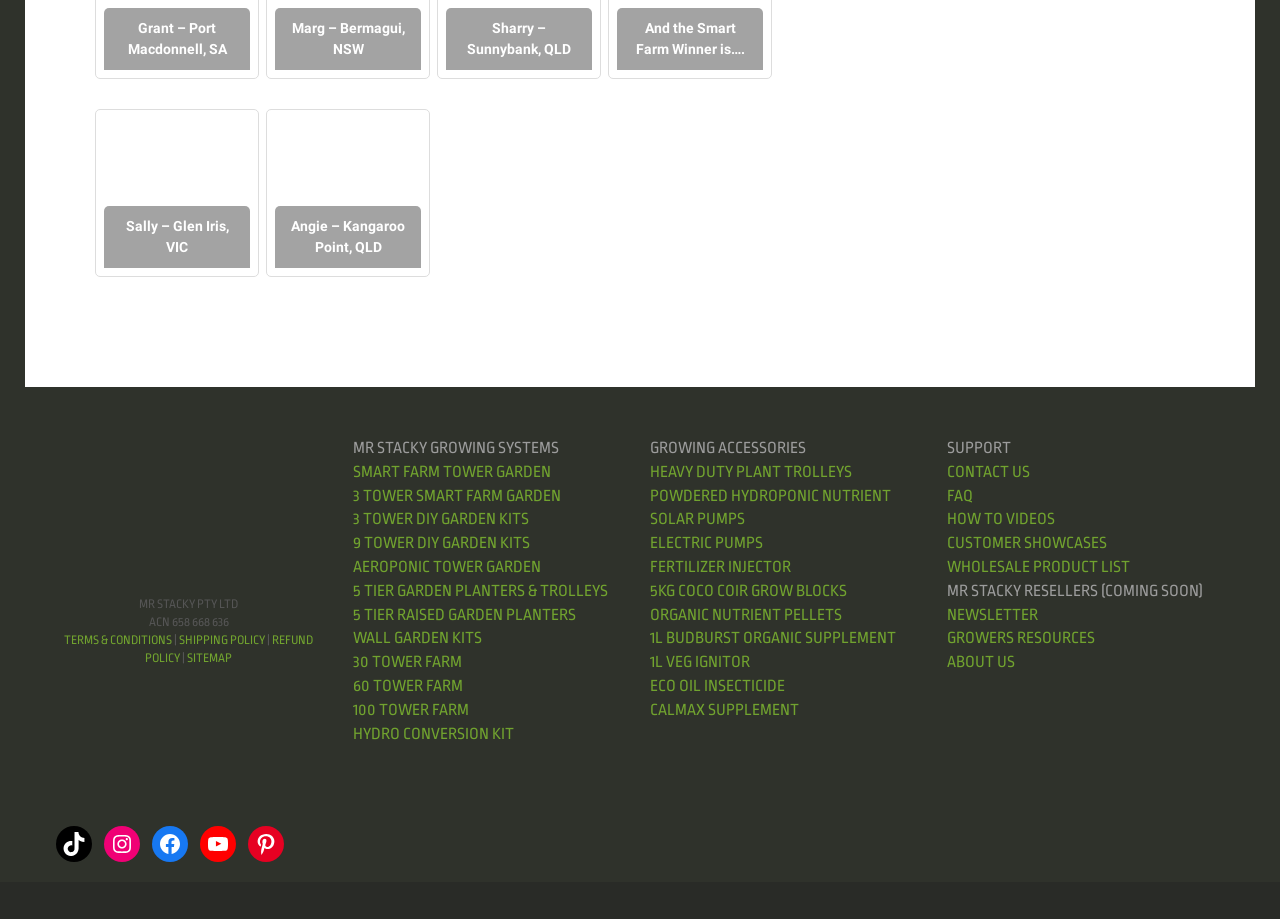Give a one-word or short-phrase answer to the following question: 
What is the company name?

MR STACKY PTY LTD